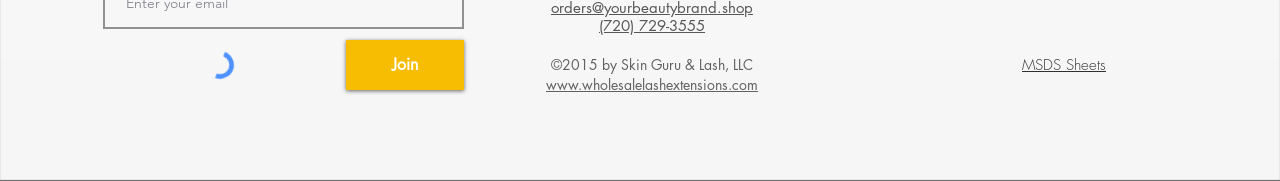Pinpoint the bounding box coordinates of the element you need to click to execute the following instruction: "Click the 'Join' button". The bounding box should be represented by four float numbers between 0 and 1, in the format [left, top, right, bottom].

[0.27, 0.222, 0.362, 0.498]